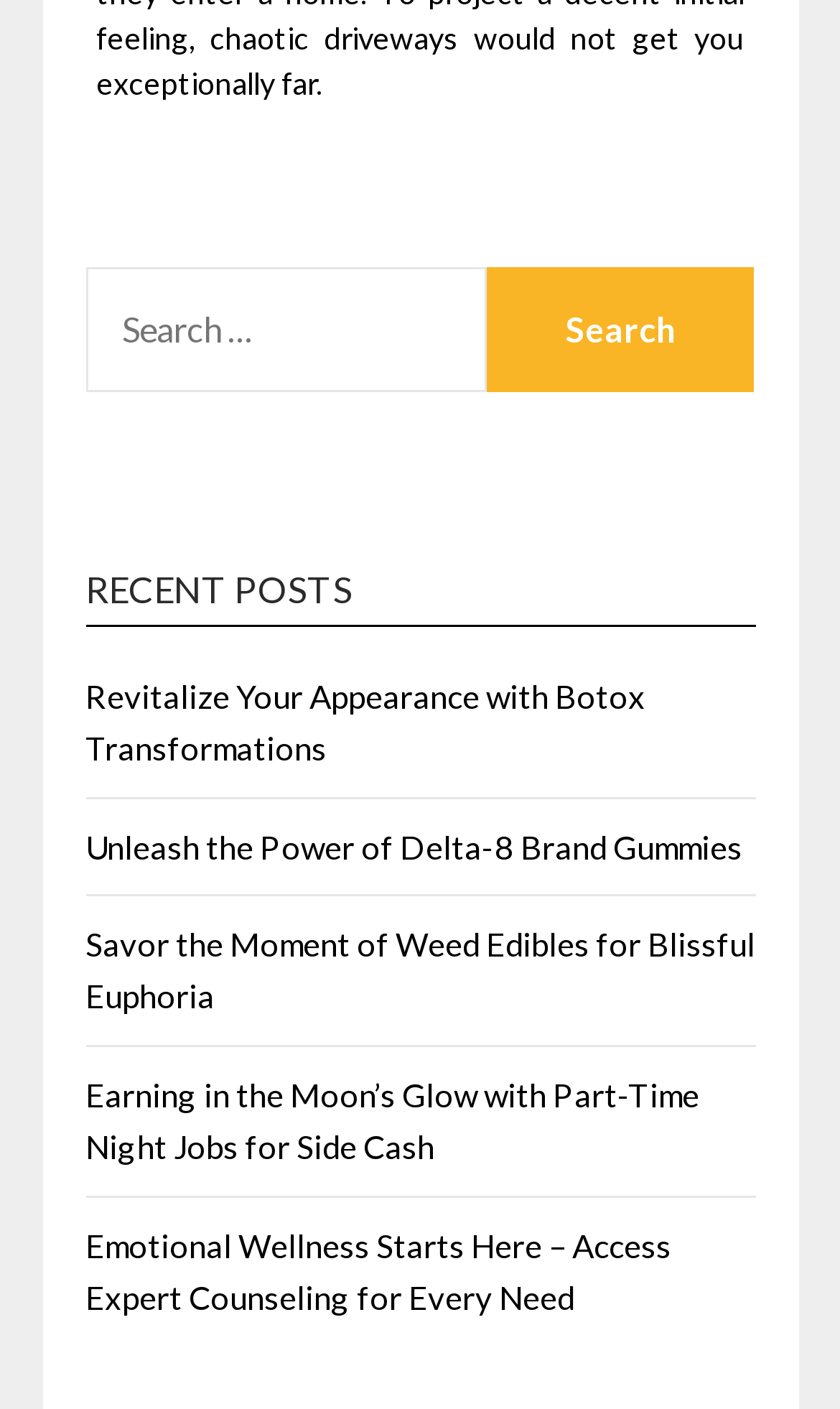How many elements are in the top section?
Based on the visual details in the image, please answer the question thoroughly.

The top section contains a 'SEARCH FOR:' label, a search box, and a 'Search' button. There are 3 elements in total.